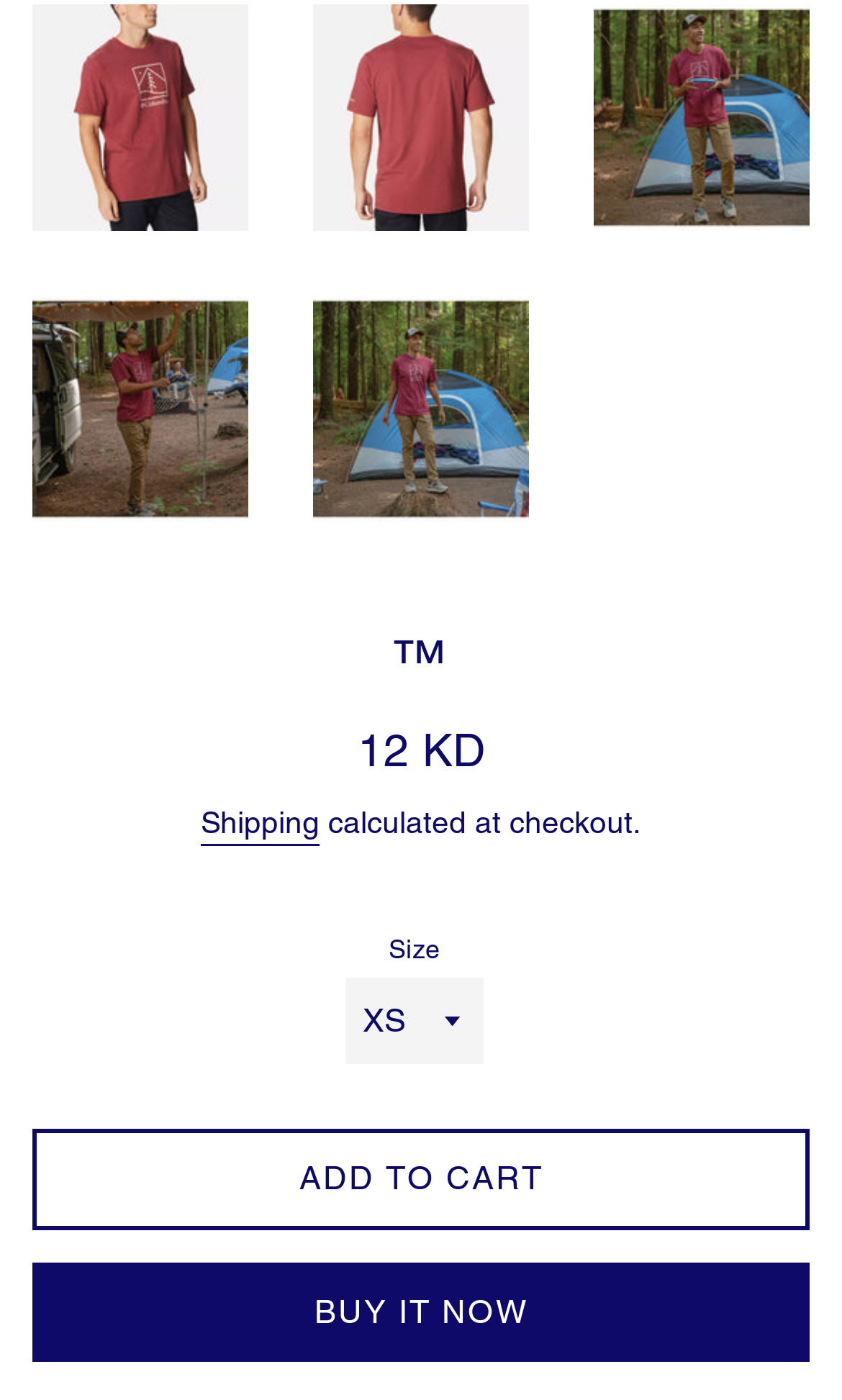What is the alternative to 'ADD TO CART'?
Carefully analyze the image and provide a thorough answer to the question.

The alternative to 'ADD TO CART' can be found by looking at the other button on the webpage, which is labeled 'BUY IT NOW', suggesting that it provides an alternative way to purchase the product.